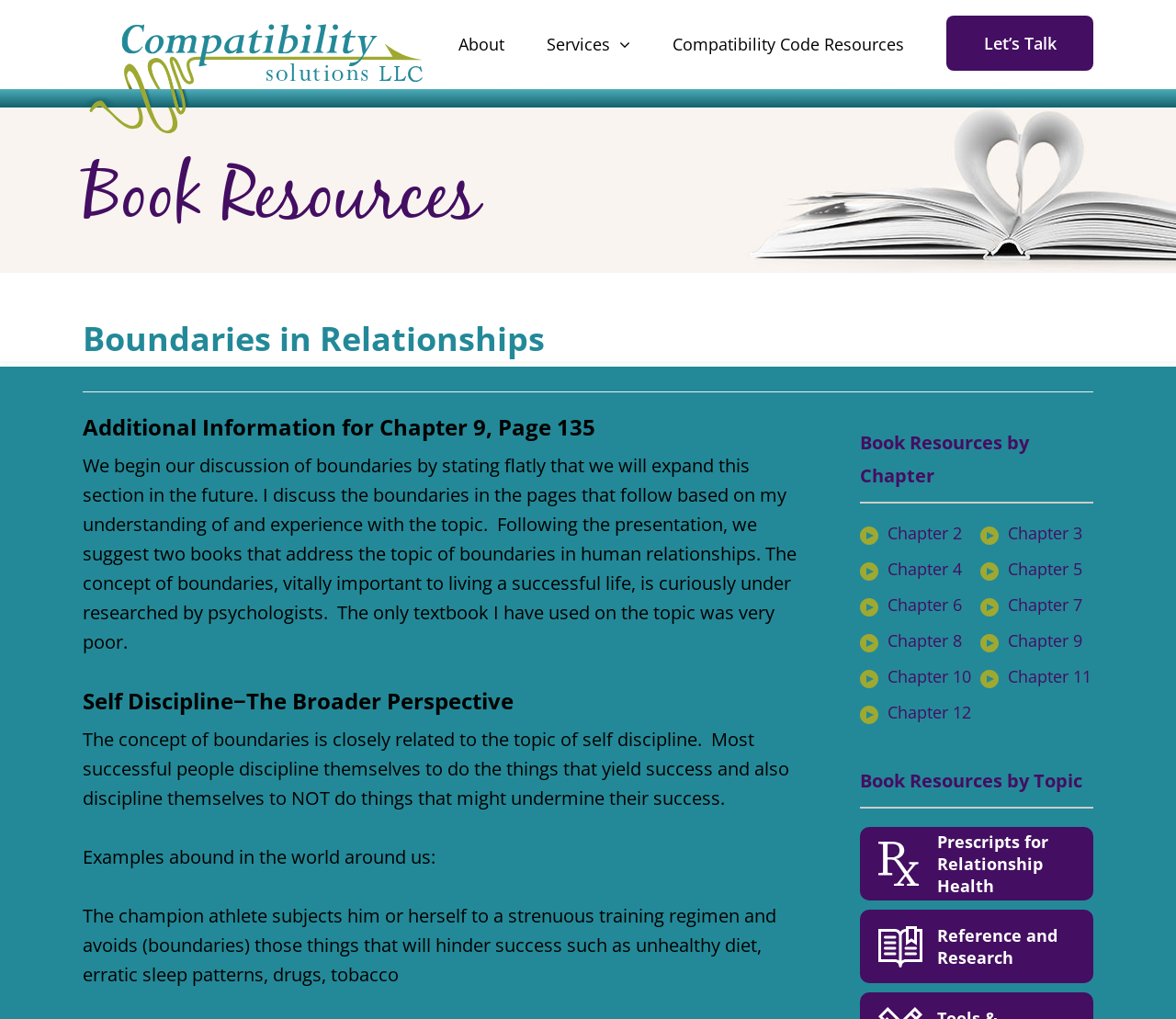Analyze and describe the webpage in a detailed narrative.

The webpage is about "Boundaries in Relationships" and appears to be a resource page for a book. At the top, there is a logo and a navigation menu with links to "About", "Services", "Compatibility Code Resources", and "Let's Talk". 

Below the navigation menu, there are three headings: "Book Resources", "Boundaries in Relationships", and "Additional Information for Chapter 9, Page 135". The "Additional Information" section discusses the concept of boundaries in relationships, mentioning that it will be expanded in the future, and provides an overview of the topic. 

Following this section, there is a heading "Self Discipline−The Broader Perspective", which explores the connection between boundaries and self-discipline. The text explains that successful people discipline themselves to achieve success and avoid things that might hinder it, providing examples from the world of sports.

On the right side of the page, there are two sections: "Book Resources by Chapter" and "Book Resources by Topic". The "Book Resources by Chapter" section lists links to chapters 2-12, while the "Book Resources by Topic" section has links to topics such as "Prescripts for Relationship Health" and "Reference and Research", each accompanied by an image.